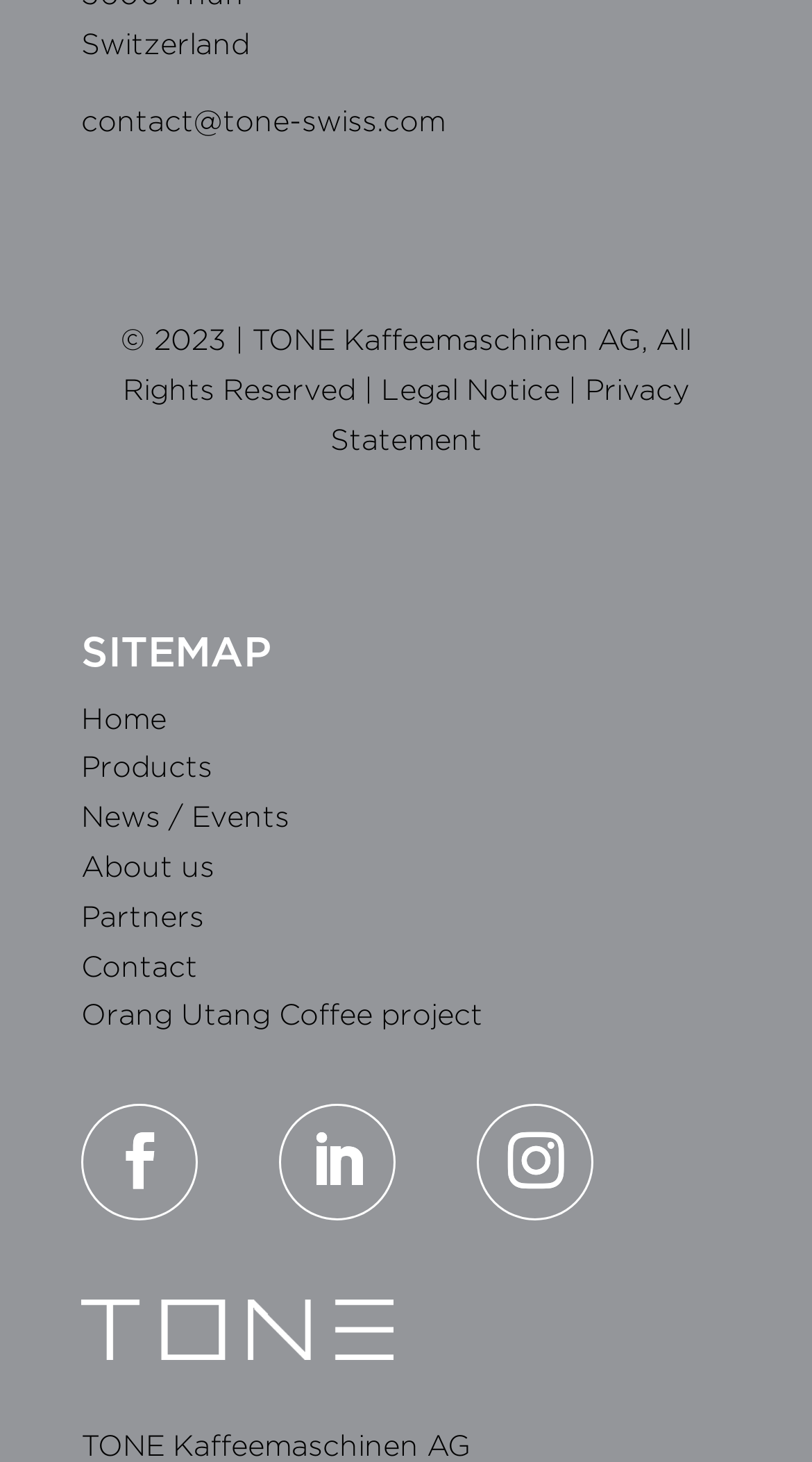What is the email address provided on the webpage?
Please provide a single word or phrase in response based on the screenshot.

contact@tone-swiss.com